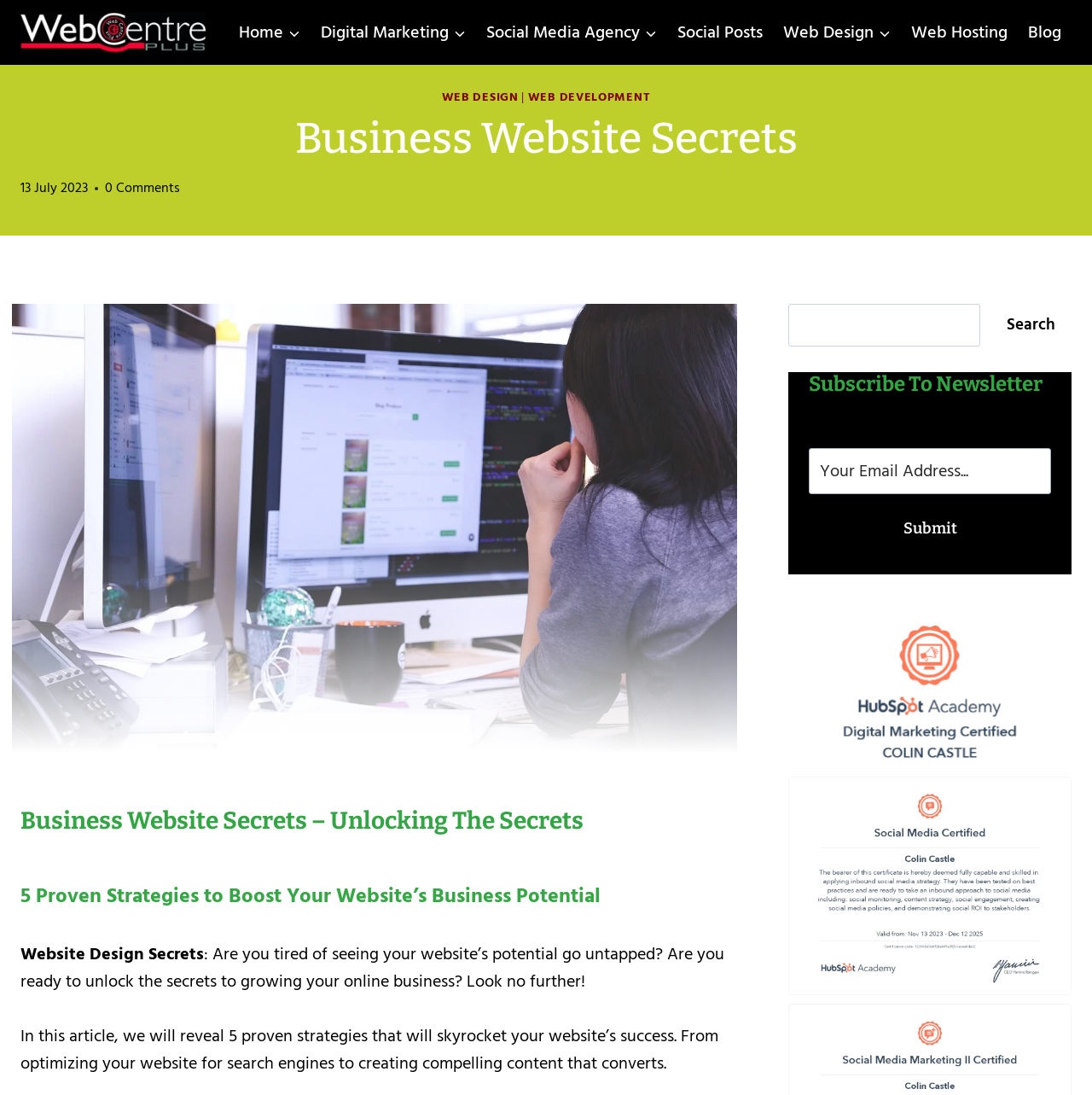What is the function of the button at the bottom right corner?
Observe the image and answer the question with a one-word or short phrase response.

Scroll to top